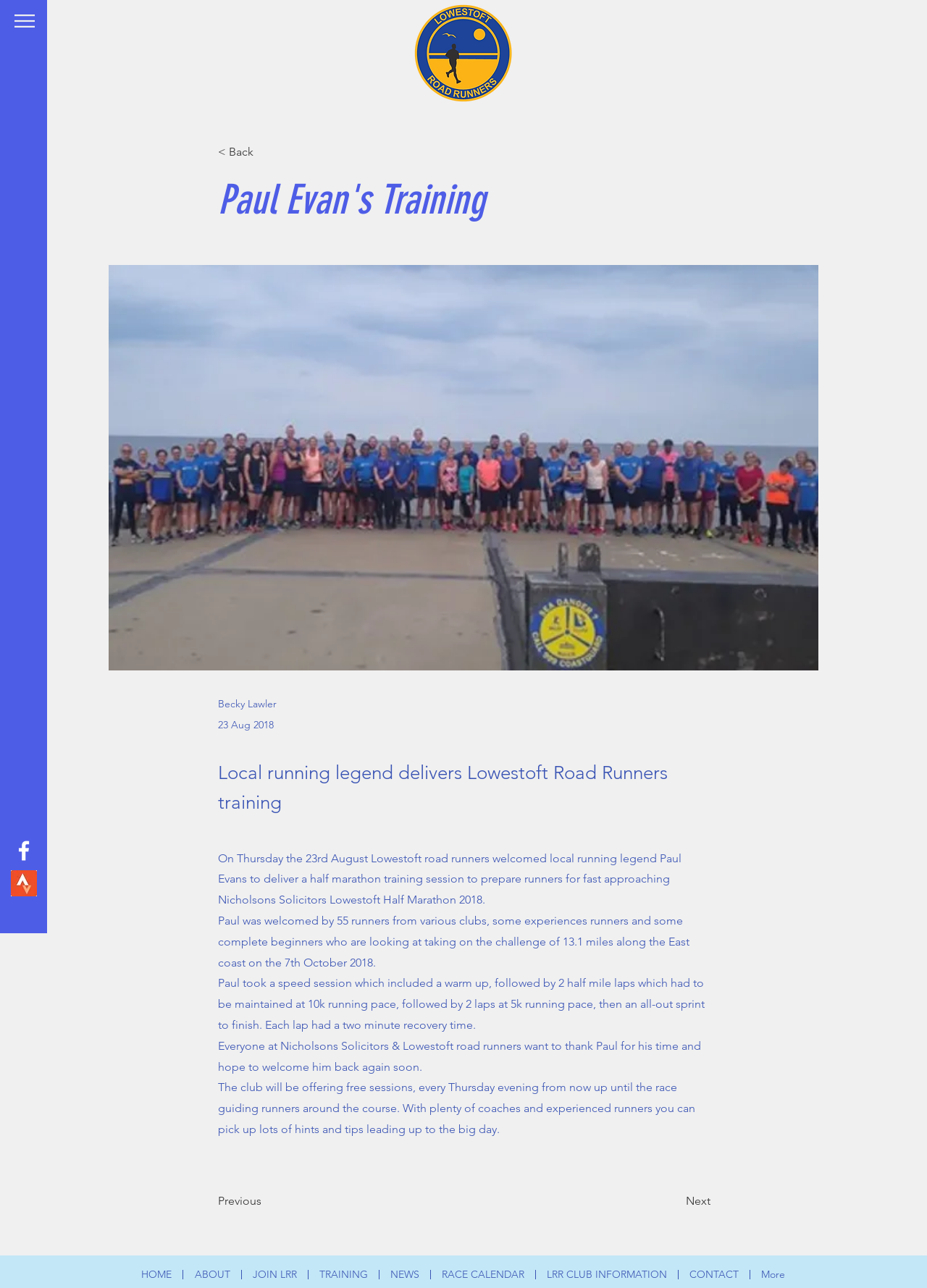Can you find and provide the main heading text of this webpage?

Paul Evan's Training